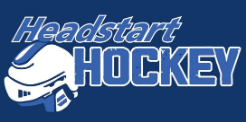Describe the image with as much detail as possible.

The image prominently features the logo for "Headstart Hockey," which embodies the spirit of youth hockey training. The design showcases a stylized blue and white hockey helmet positioned next to the bold text "Headstart HOCKEY." The use of vibrant colors and dynamic fonts illustrates the program's focus on providing a foundational experience for young players, with an emphasis on fun and skill development in the sport of hockey. This logo is a visual representation of the program's commitment to nurturing young talent and instilling a love for the game among participants.